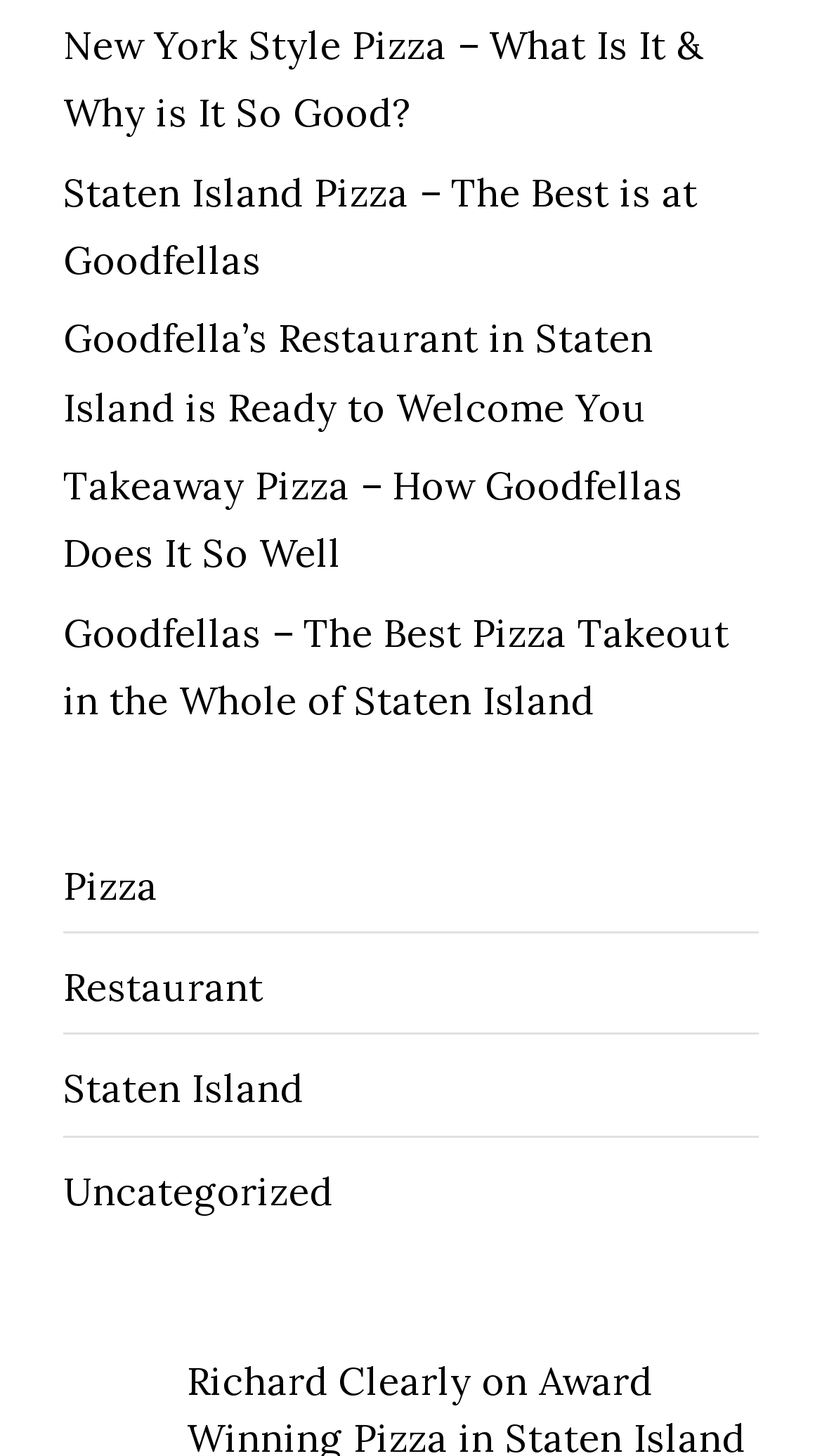Please specify the bounding box coordinates of the clickable section necessary to execute the following command: "Click the 'Home page' link".

None